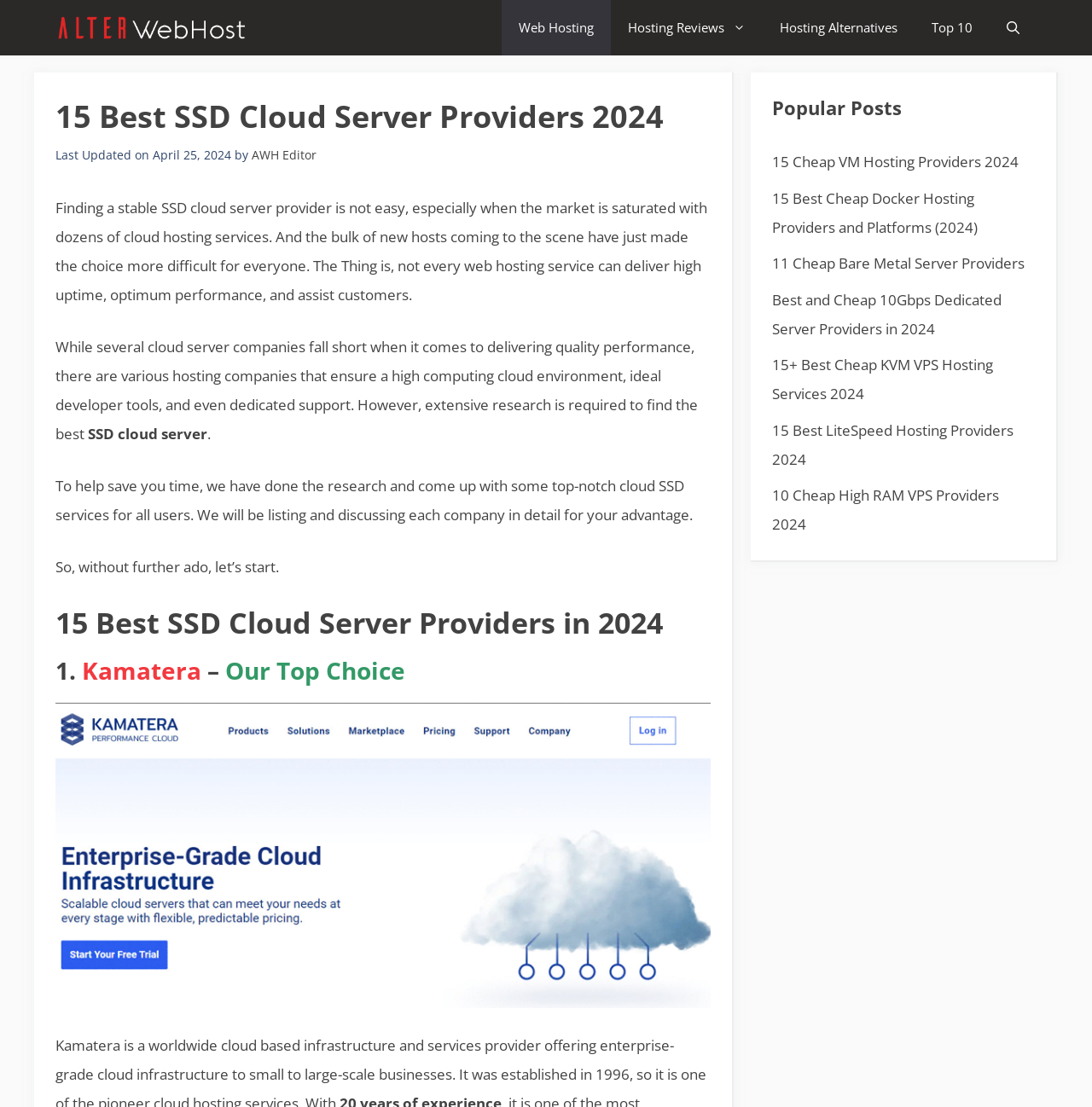Please determine the bounding box coordinates of the element to click on in order to accomplish the following task: "Click on AlterWebHost link". Ensure the coordinates are four float numbers ranging from 0 to 1, i.e., [left, top, right, bottom].

[0.051, 0.0, 0.227, 0.05]